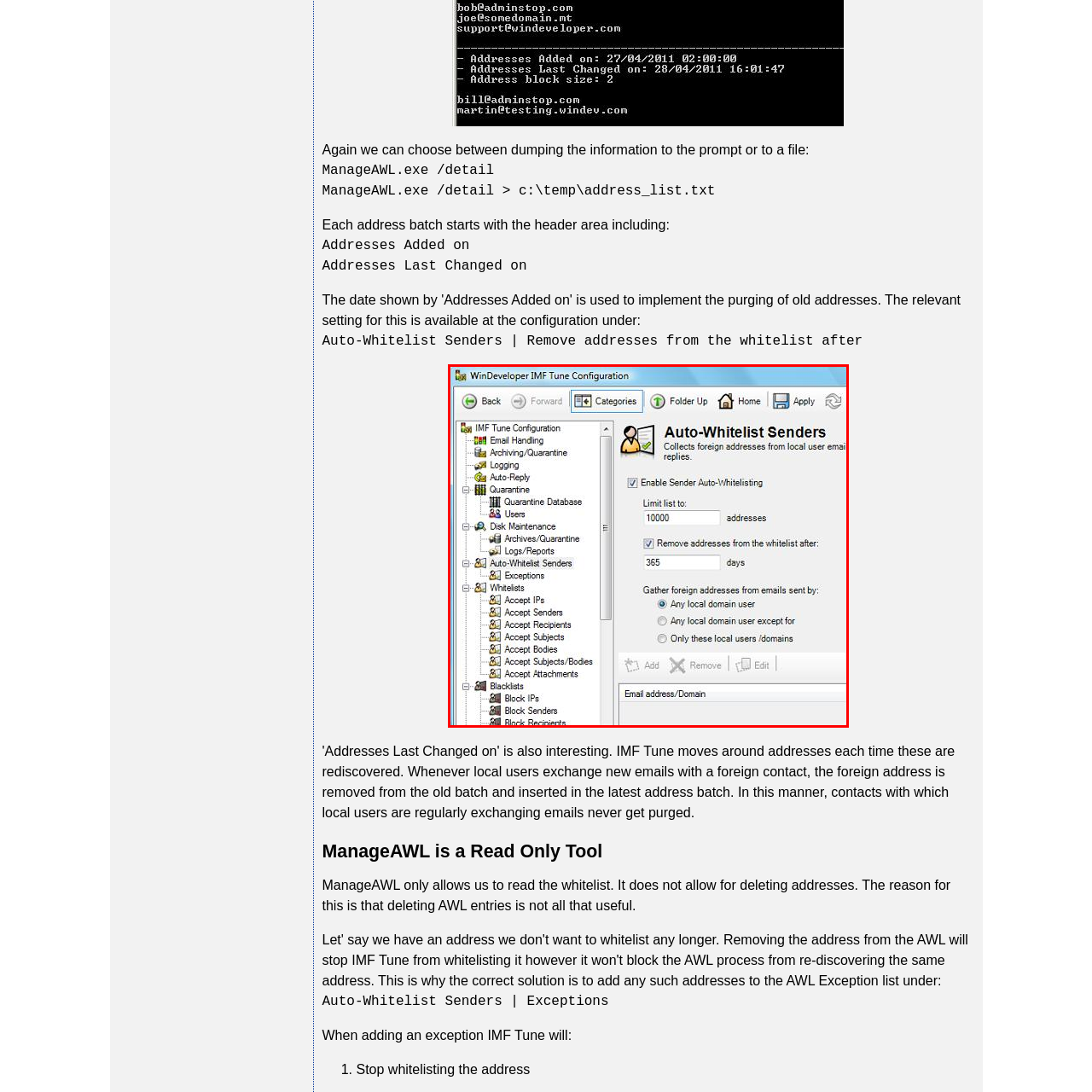Describe in detail the image that is highlighted by the red bounding box.

The image displays the interface of the WinDeveloper IMF Tune Configuration tool, specifically focusing on the "Auto-Whitelist Senders" settings. The panel allows users to configure options for automatically collecting foreign addresses from local user emails. Key elements of the interface include:

- A checkbox for enabling Sender Auto-Whitelisting.
- An input field labeled "Limit list to" where users can set a maximum of 10,000 addresses.
- An option for removing addresses from the whitelist after a specified duration, set to 365 days by default.
- Additional checkboxes for gathering foreign addresses, which allow users to choose between various options such as accepting any local domain user or restricting to specific local users/domains.

The layout features navigation buttons such as "Back," "Forward," and "Apply" at the top, with a hierarchical list structure on the left side for navigating different categories of configuration settings, making it user-friendly for managing whitelist preferences.